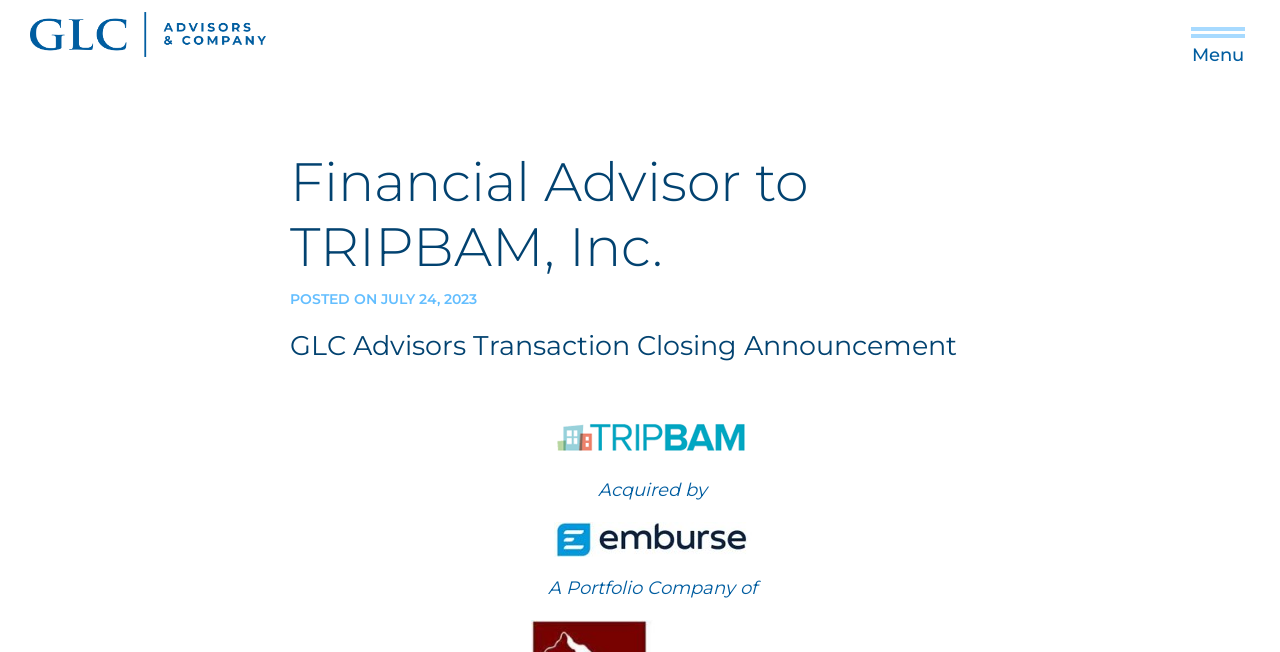Using the provided description Sectors, find the bounding box coordinates for the UI element. Provide the coordinates in (top-left x, top-left y, bottom-right x, bottom-right y) format, ensuring all values are between 0 and 1.

[0.025, 0.122, 0.311, 0.22]